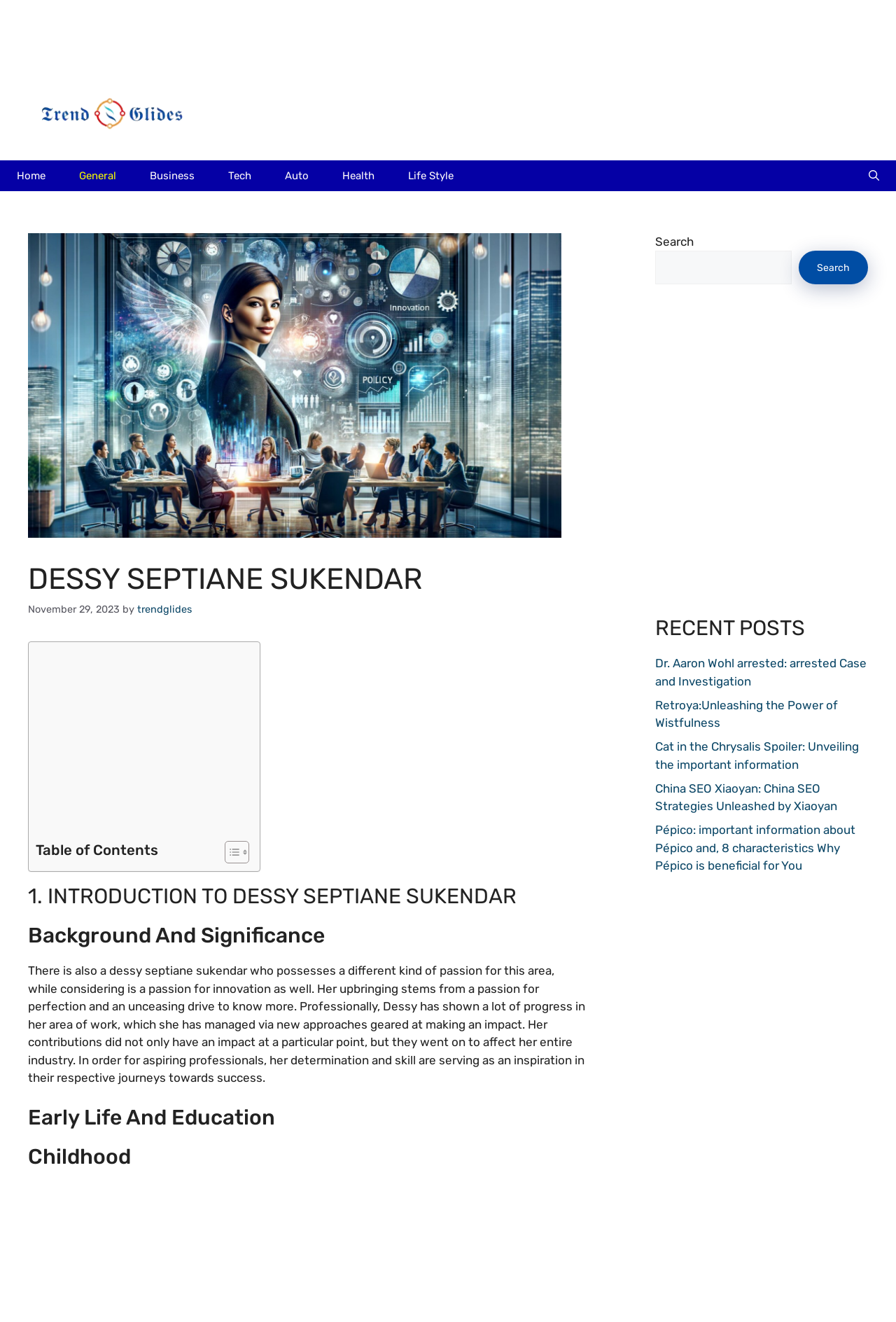Please specify the bounding box coordinates of the area that should be clicked to accomplish the following instruction: "Open the 'Trend Glides' page". The coordinates should consist of four float numbers between 0 and 1, i.e., [left, top, right, bottom].

[0.031, 0.08, 0.234, 0.091]